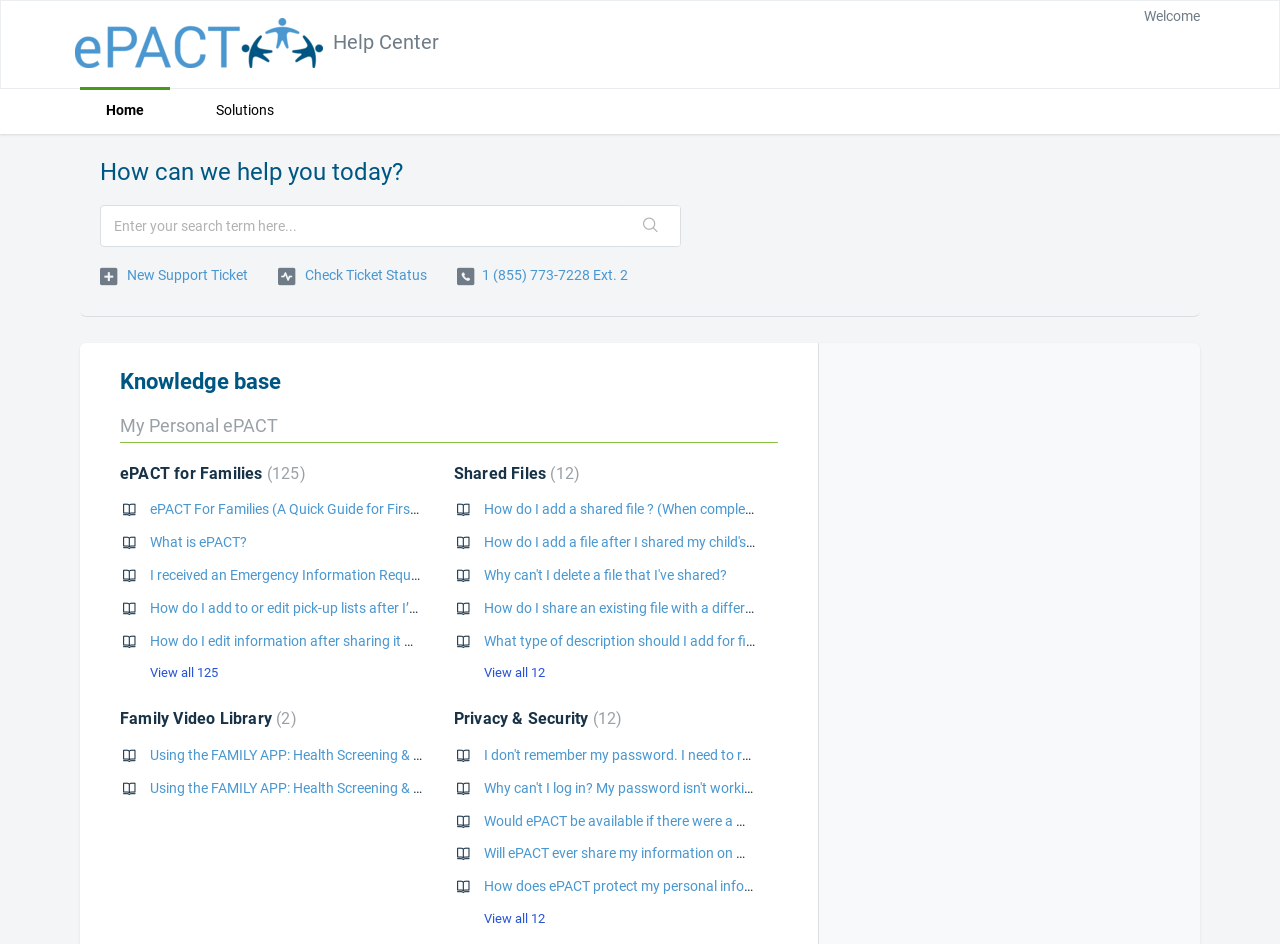Locate the bounding box coordinates of the clickable region to complete the following instruction: "Search for help."

[0.079, 0.218, 0.486, 0.261]